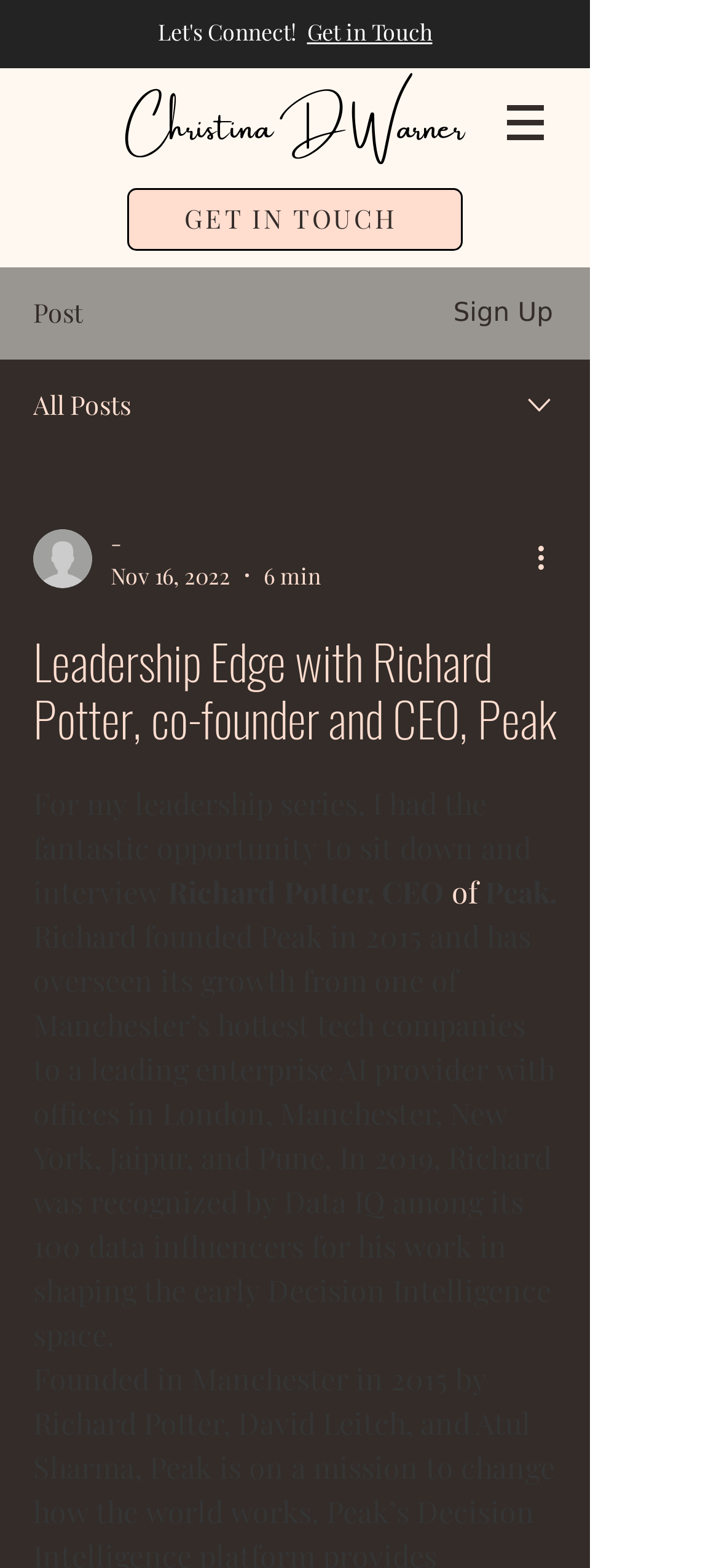Could you identify the text that serves as the heading for this webpage?

Leadership Edge with Richard Potter, co-founder and CEO, Peak